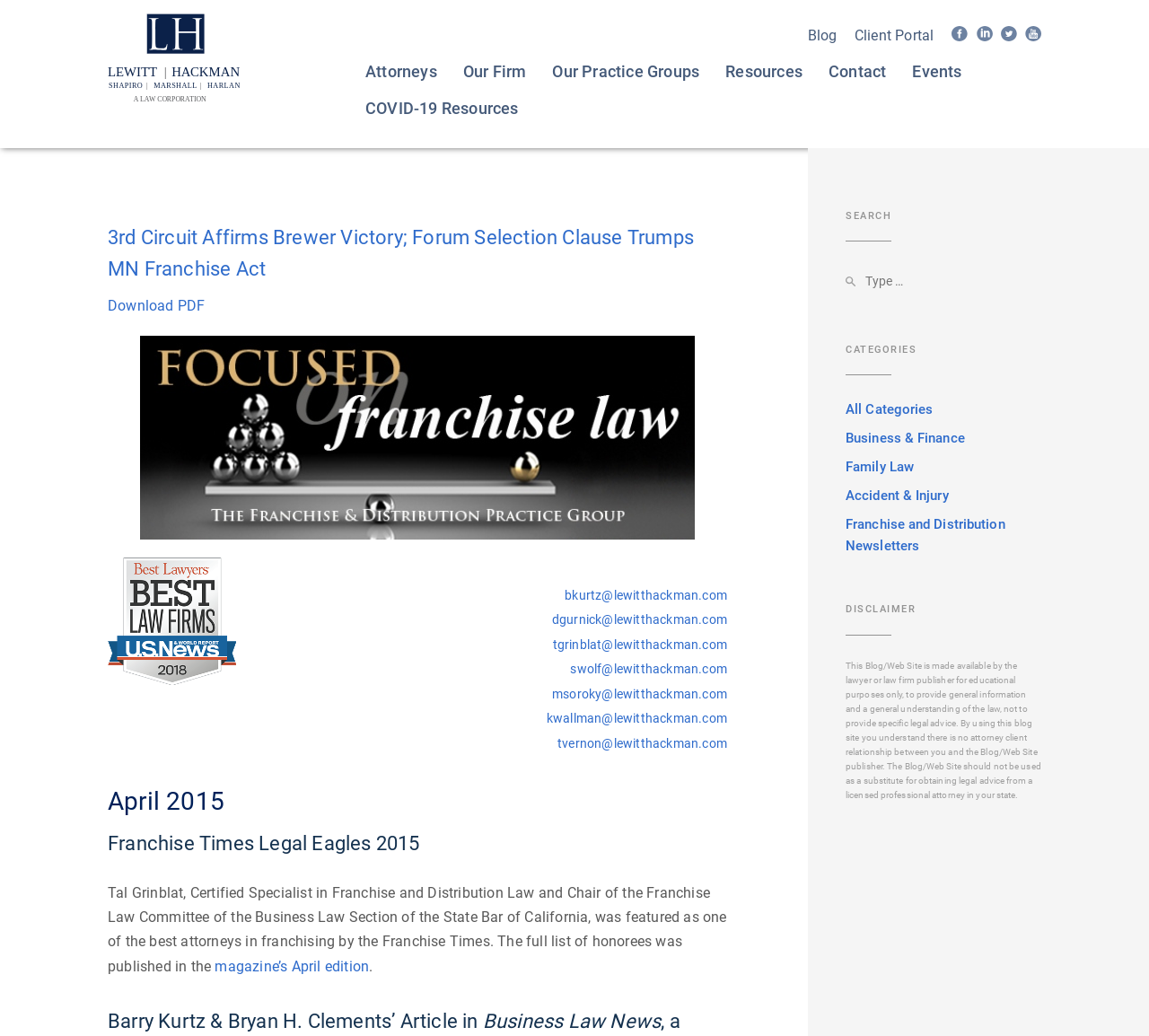Locate the bounding box of the UI element based on this description: "alt="Lewitt Hackman"". Provide four float numbers between 0 and 1 as [left, top, right, bottom].

[0.094, 0.08, 0.212, 0.096]